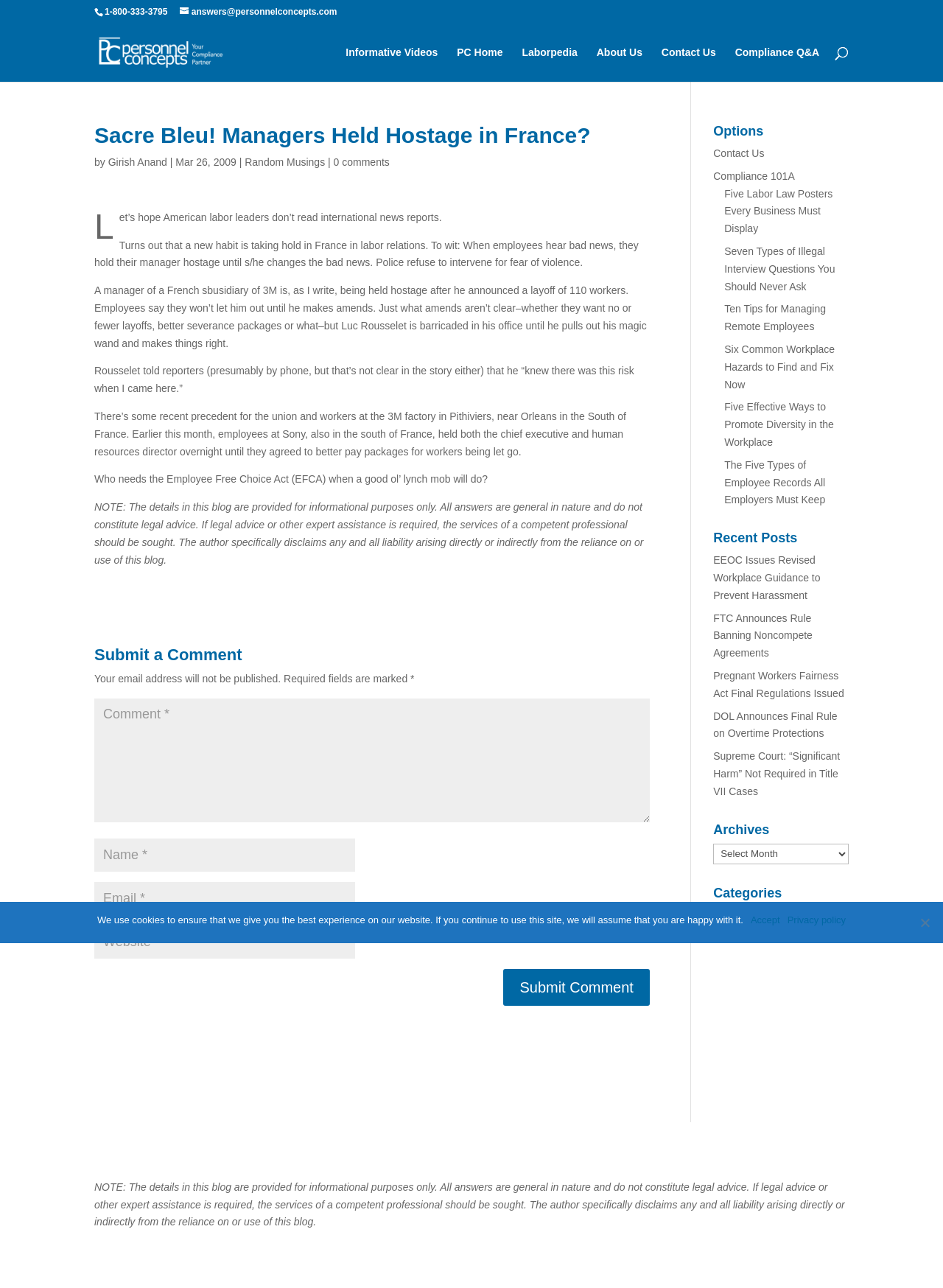Please identify the bounding box coordinates of the element that needs to be clicked to execute the following command: "Contact Us". Provide the bounding box using four float numbers between 0 and 1, formatted as [left, top, right, bottom].

[0.701, 0.037, 0.759, 0.064]